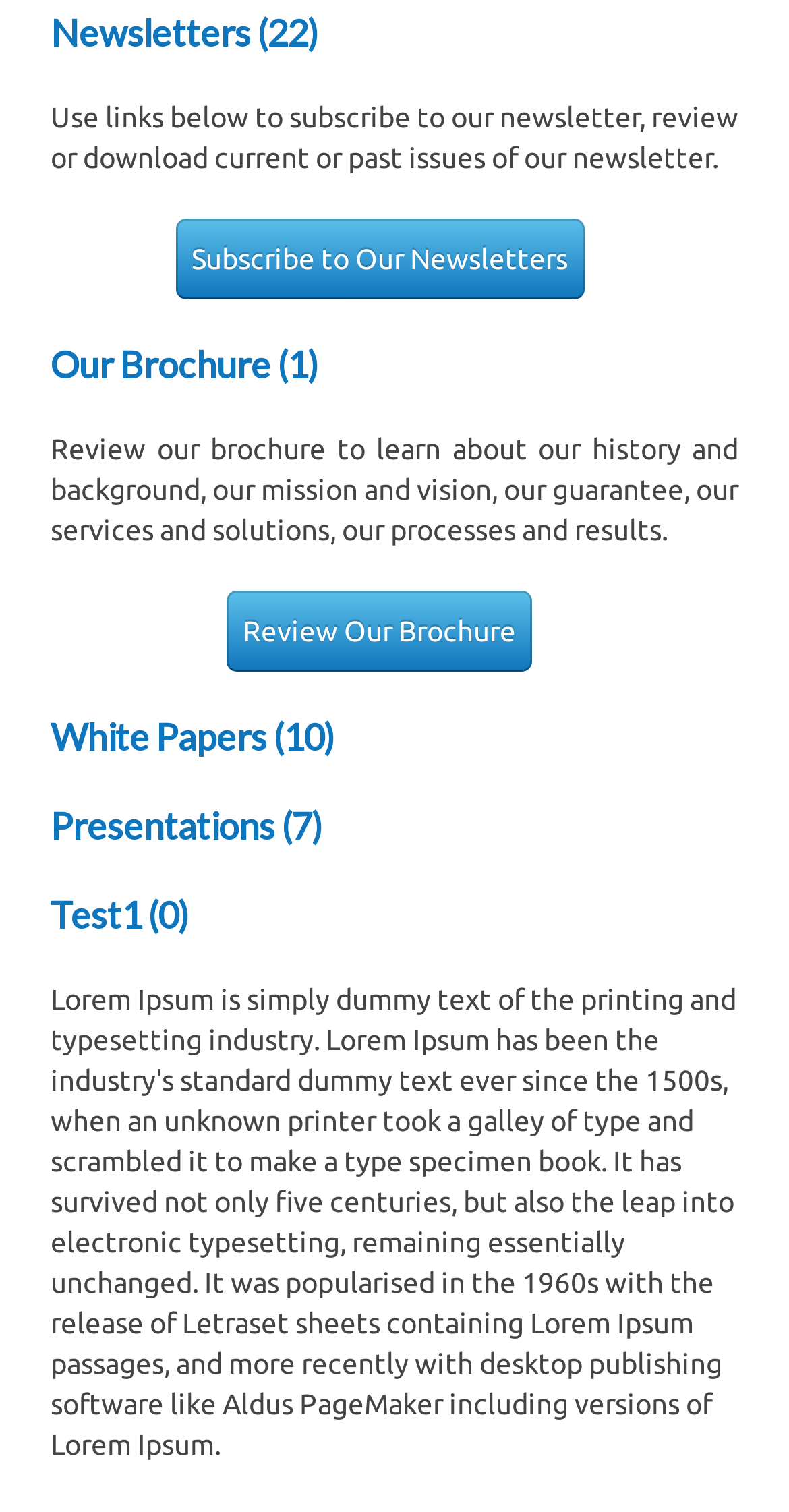Given the element description White Papers (10), specify the bounding box coordinates of the corresponding UI element in the format (top-left x, top-left y, bottom-right x, bottom-right y). All values must be between 0 and 1.

[0.064, 0.472, 0.426, 0.501]